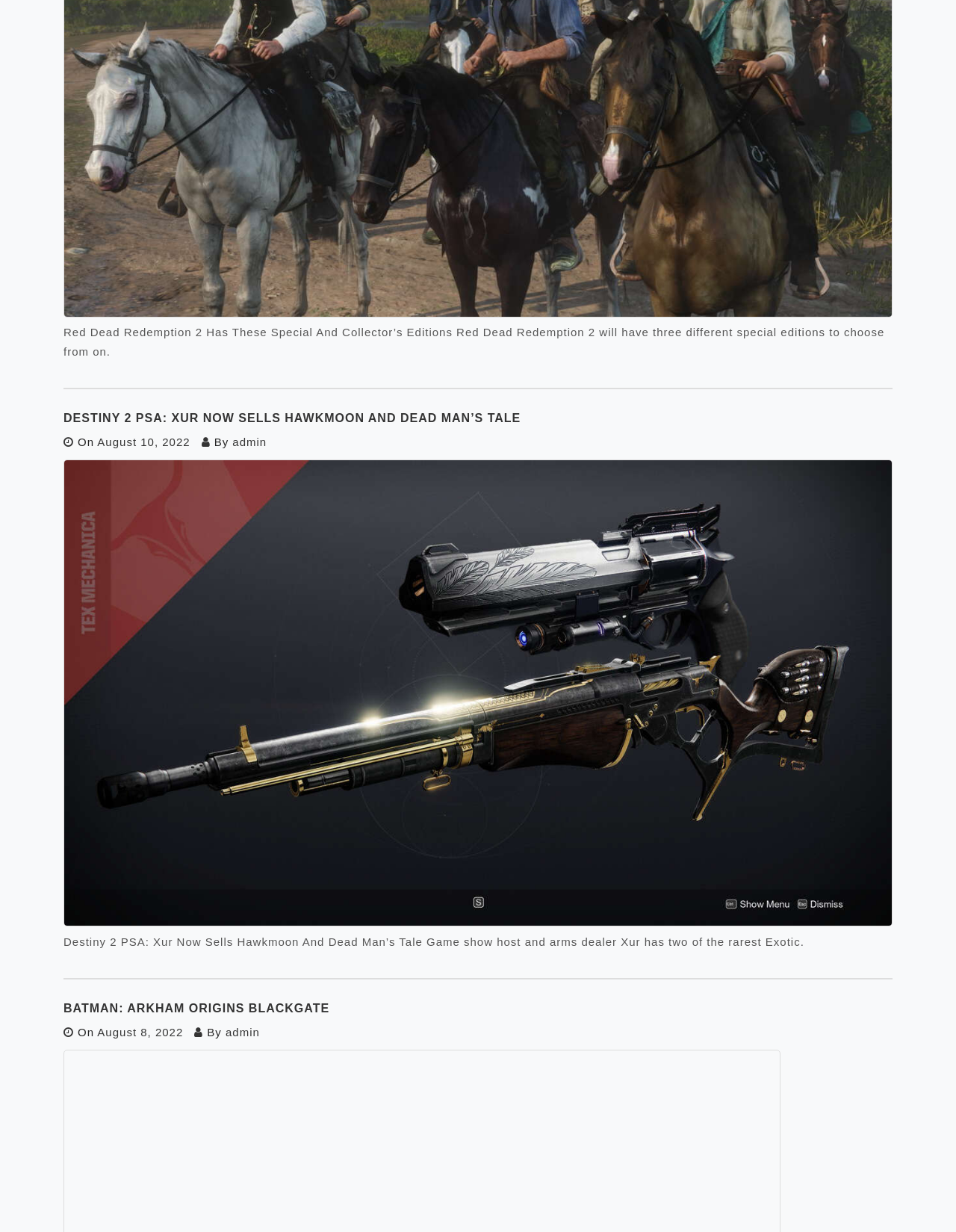Determine the bounding box coordinates for the HTML element described here: "August 10, 2022November 6, 2022".

[0.102, 0.354, 0.199, 0.364]